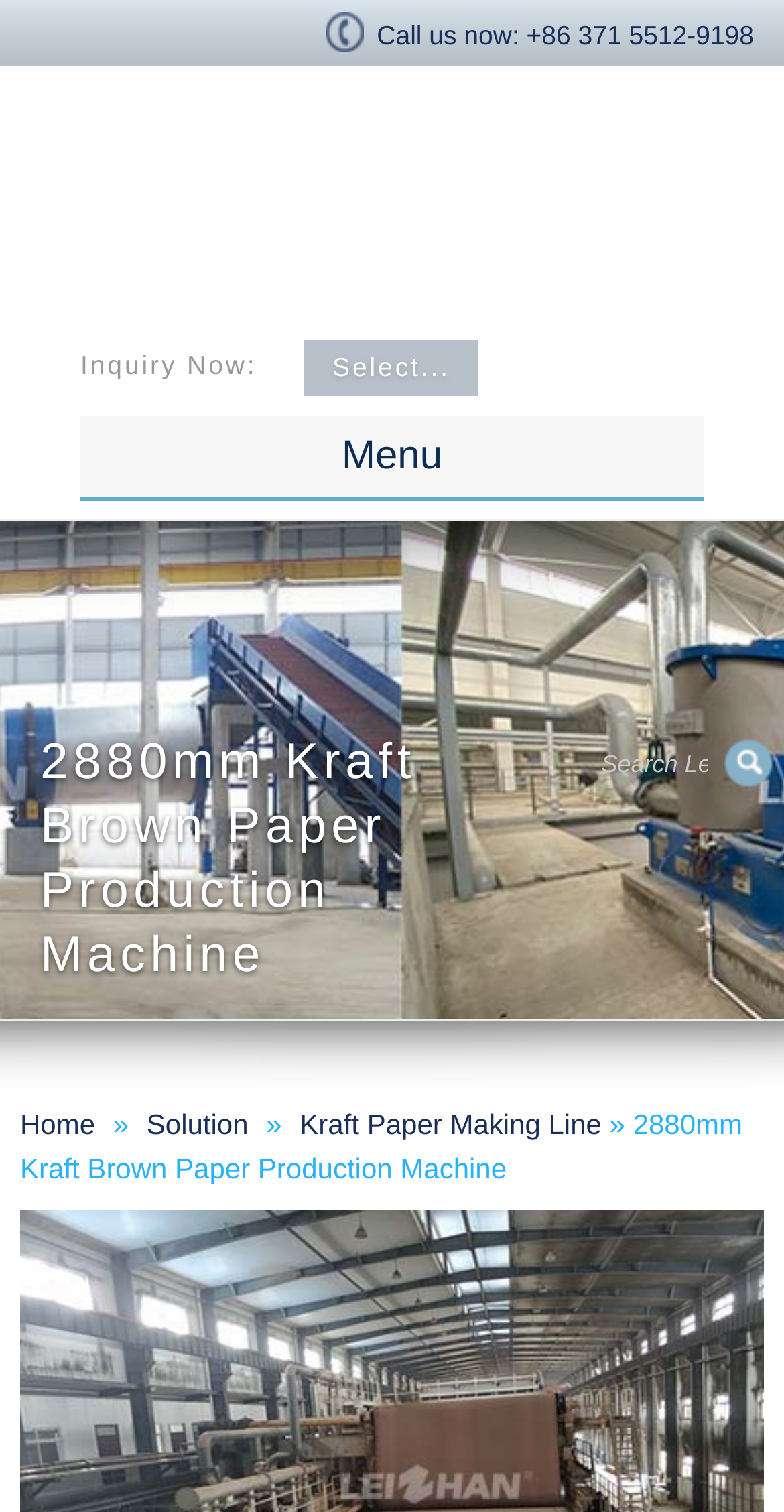Please find the bounding box coordinates (top-left x, top-left y, bottom-right x, bottom-right y) in the screenshot for the UI element described as follows: Resources

[0.105, 0.578, 0.895, 0.62]